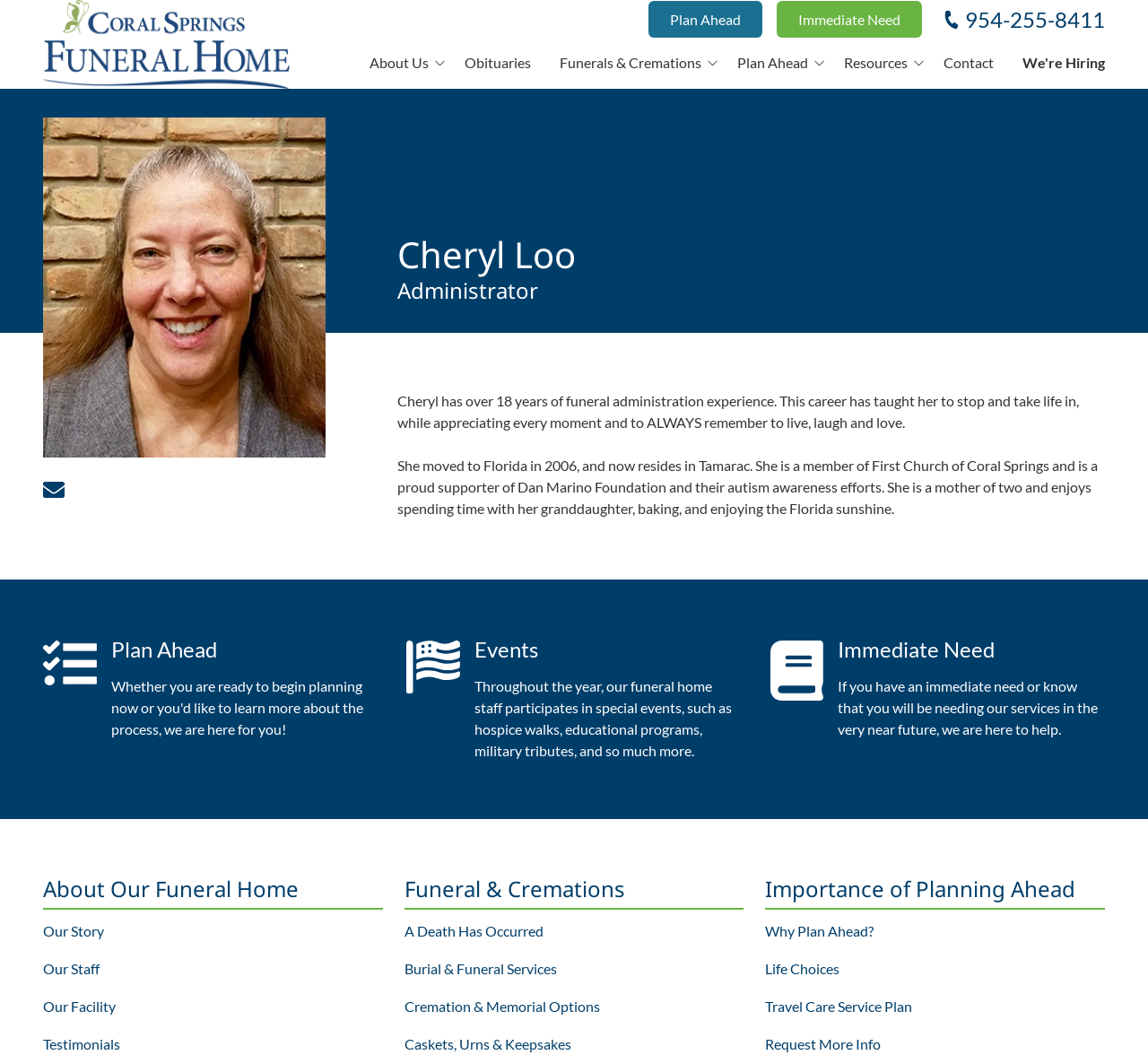For the element described, predict the bounding box coordinates as (top-left x, top-left y, bottom-right x, bottom-right y). All values should be between 0 and 1. Element description: chloo@stonemor.com

[0.038, 0.454, 0.056, 0.474]